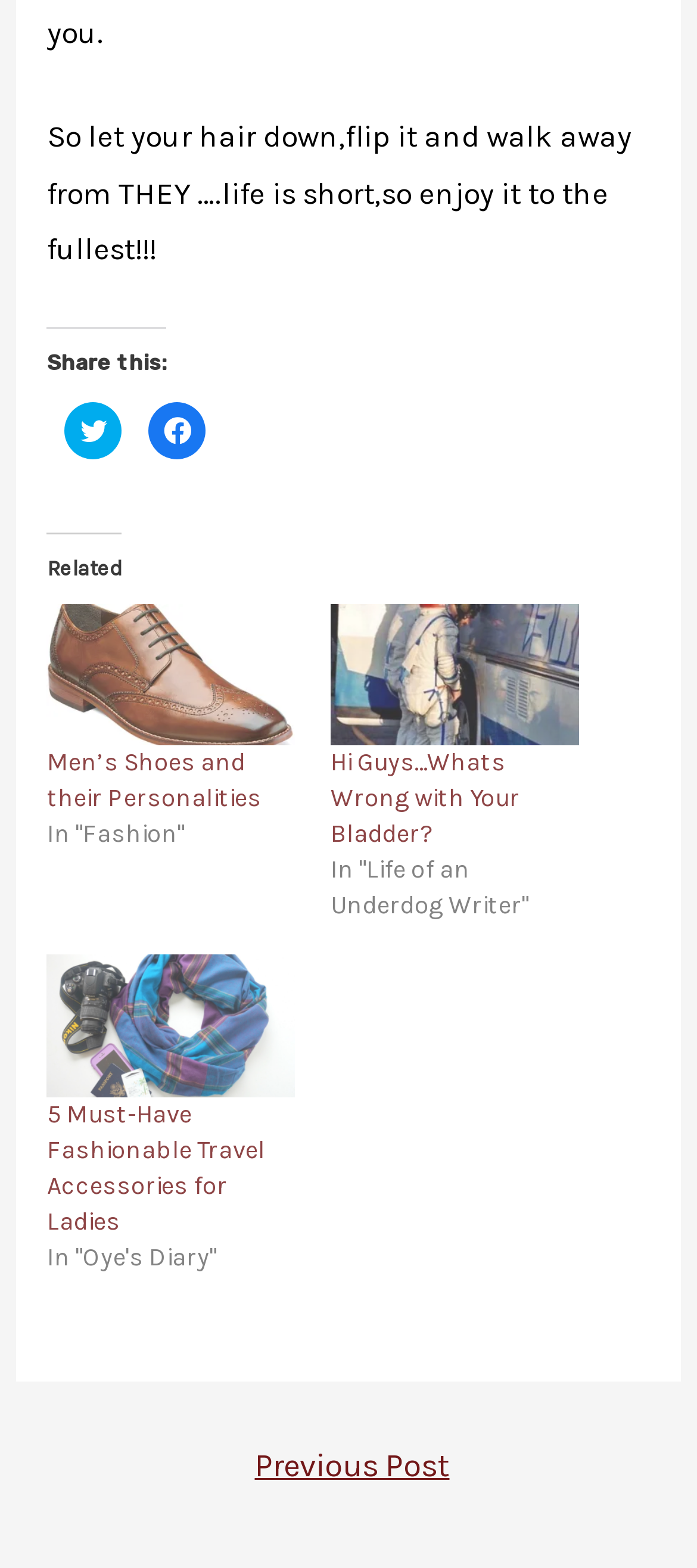Locate the bounding box coordinates of the segment that needs to be clicked to meet this instruction: "Read 'Men’s Shoes and their Personalities'".

[0.067, 0.385, 0.423, 0.476]